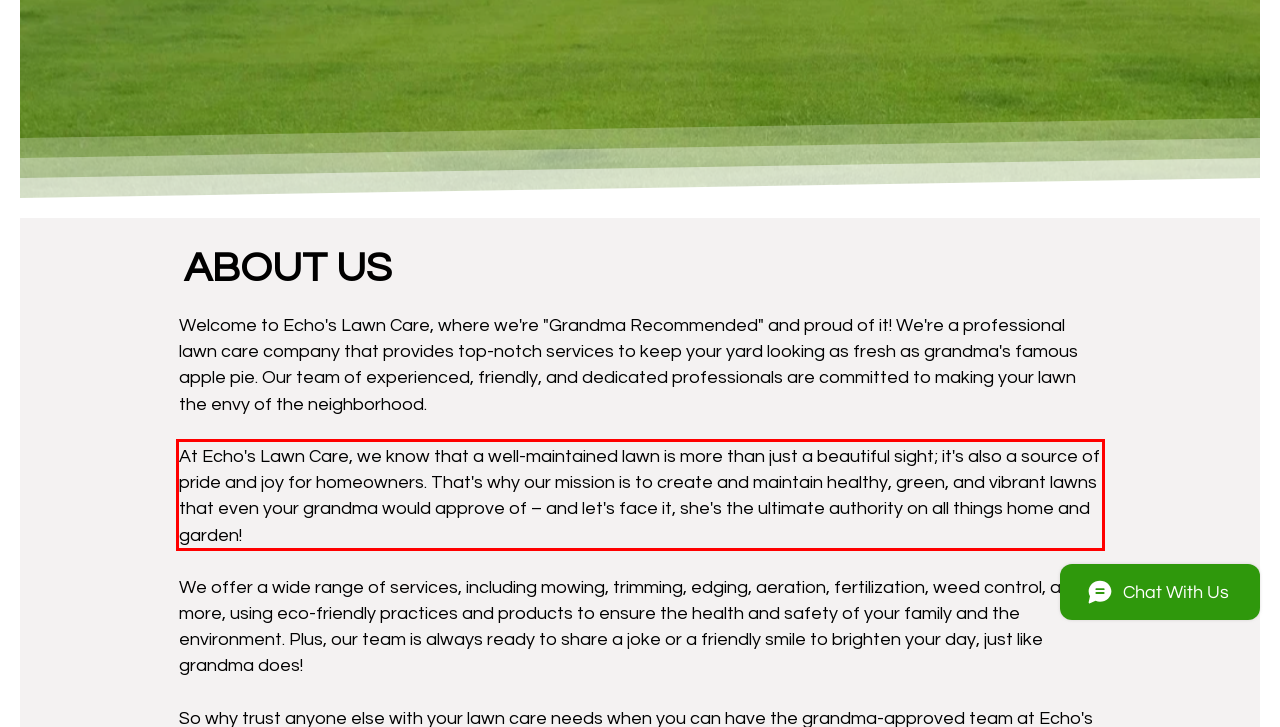Look at the webpage screenshot and recognize the text inside the red bounding box.

At Echo's Lawn Care, we know that a well-maintained lawn is more than just a beautiful sight; it's also a source of pride and joy for homeowners. That's why our mission is to create and maintain healthy, green, and vibrant lawns that even your grandma would approve of – and let's face it, she's the ultimate authority on all things home and garden!